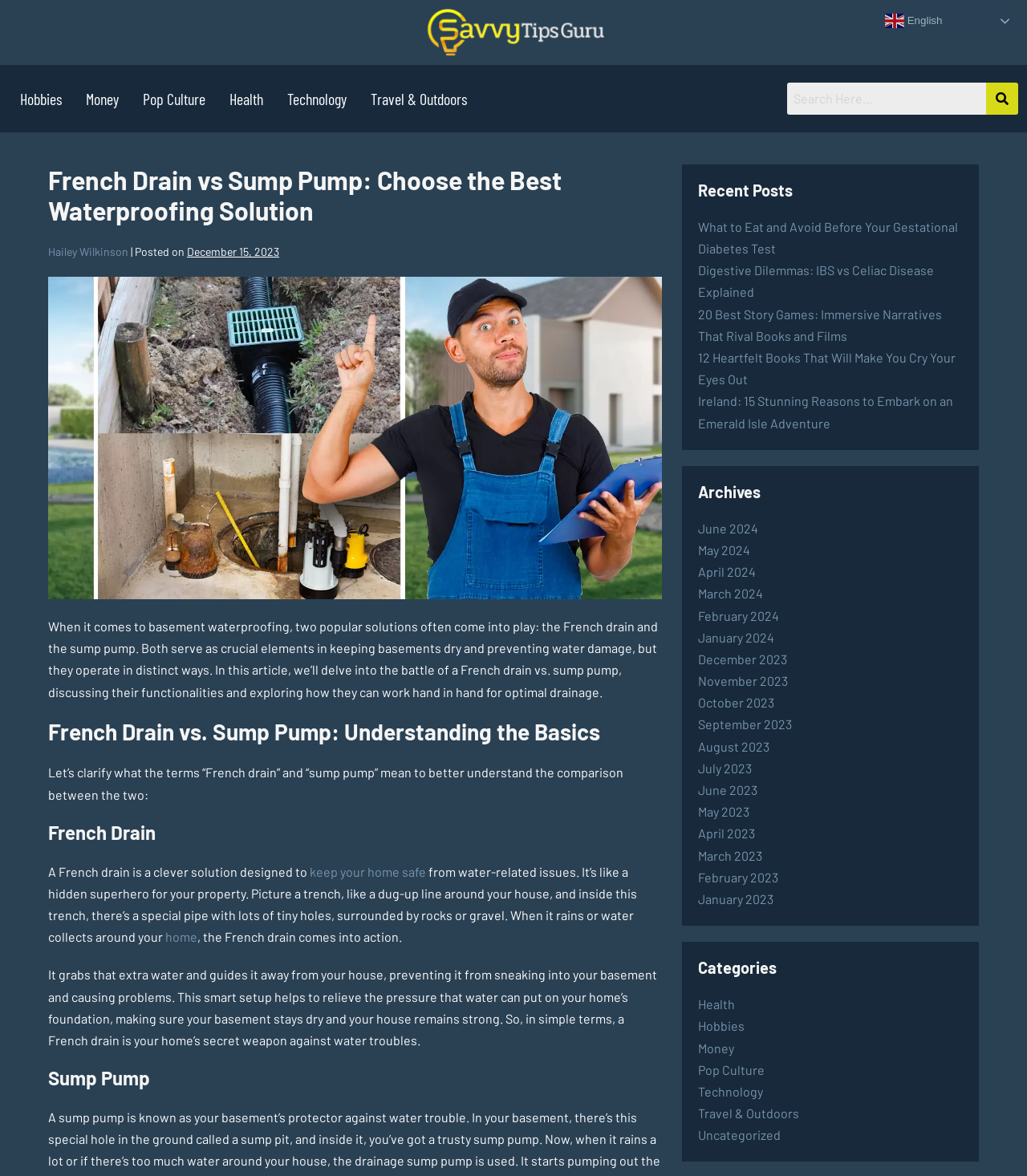Locate the bounding box coordinates of the area to click to fulfill this instruction: "Click the 'Hailey Wilkinson' link". The bounding box should be presented as four float numbers between 0 and 1, in the order [left, top, right, bottom].

[0.047, 0.208, 0.125, 0.219]